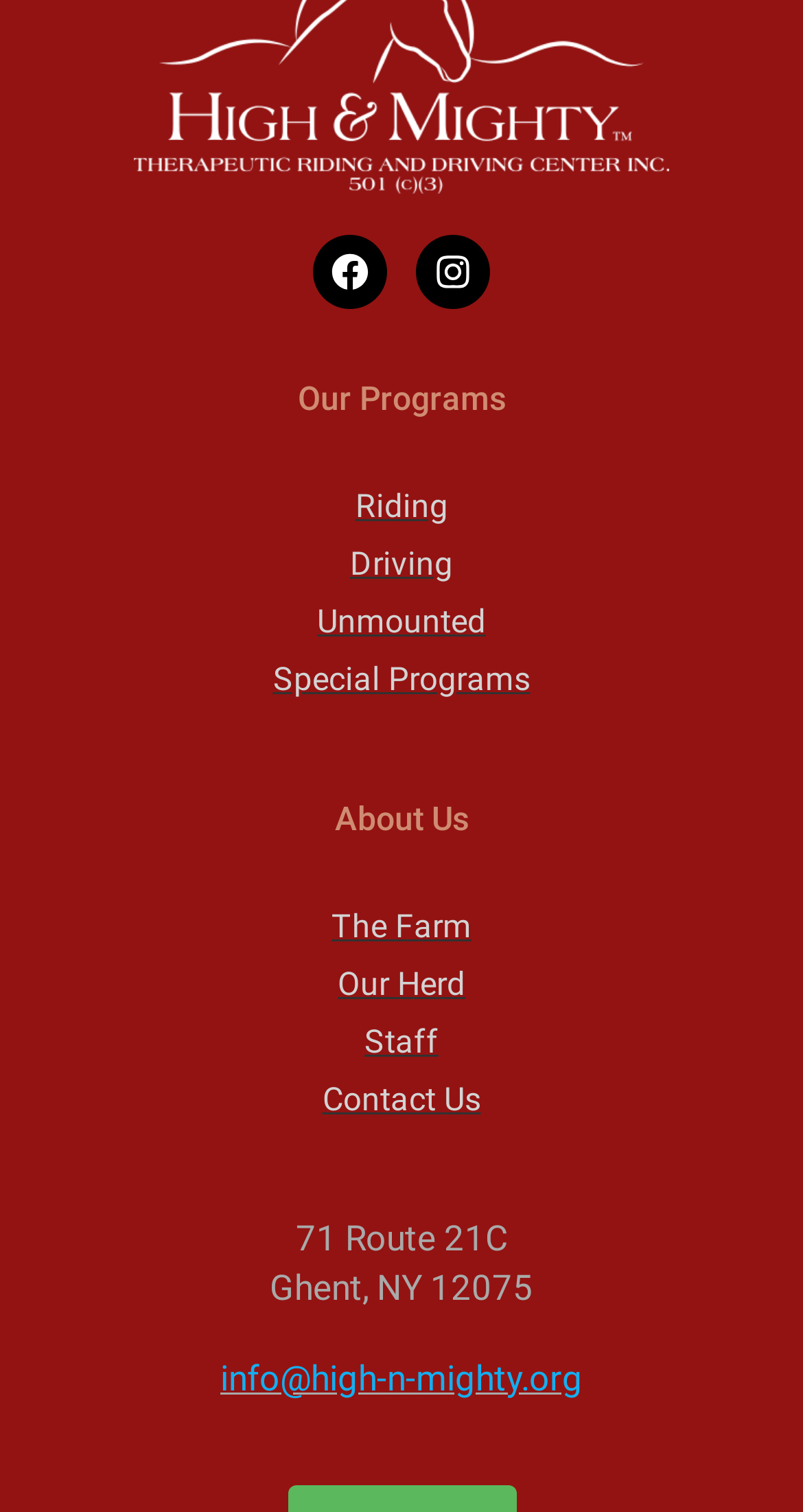Locate the bounding box coordinates for the element described below: "Contact Us". The coordinates must be four float values between 0 and 1, formatted as [left, top, right, bottom].

[0.401, 0.715, 0.599, 0.74]